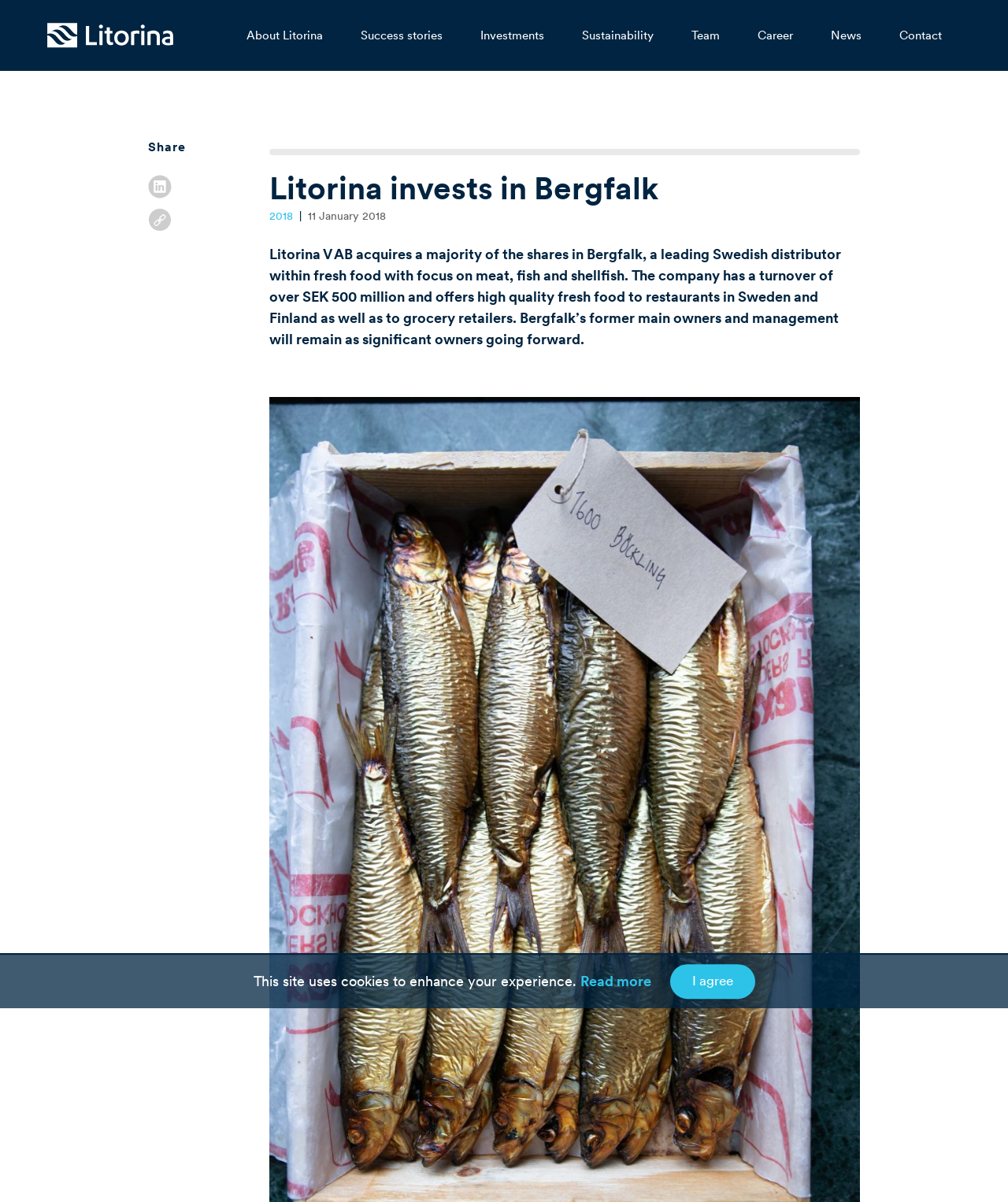What is the name of the company?
Use the information from the image to give a detailed answer to the question.

The name of the company can be found in the top-left corner of the webpage, where the logo is located, and it is also mentioned in the navigation menu.